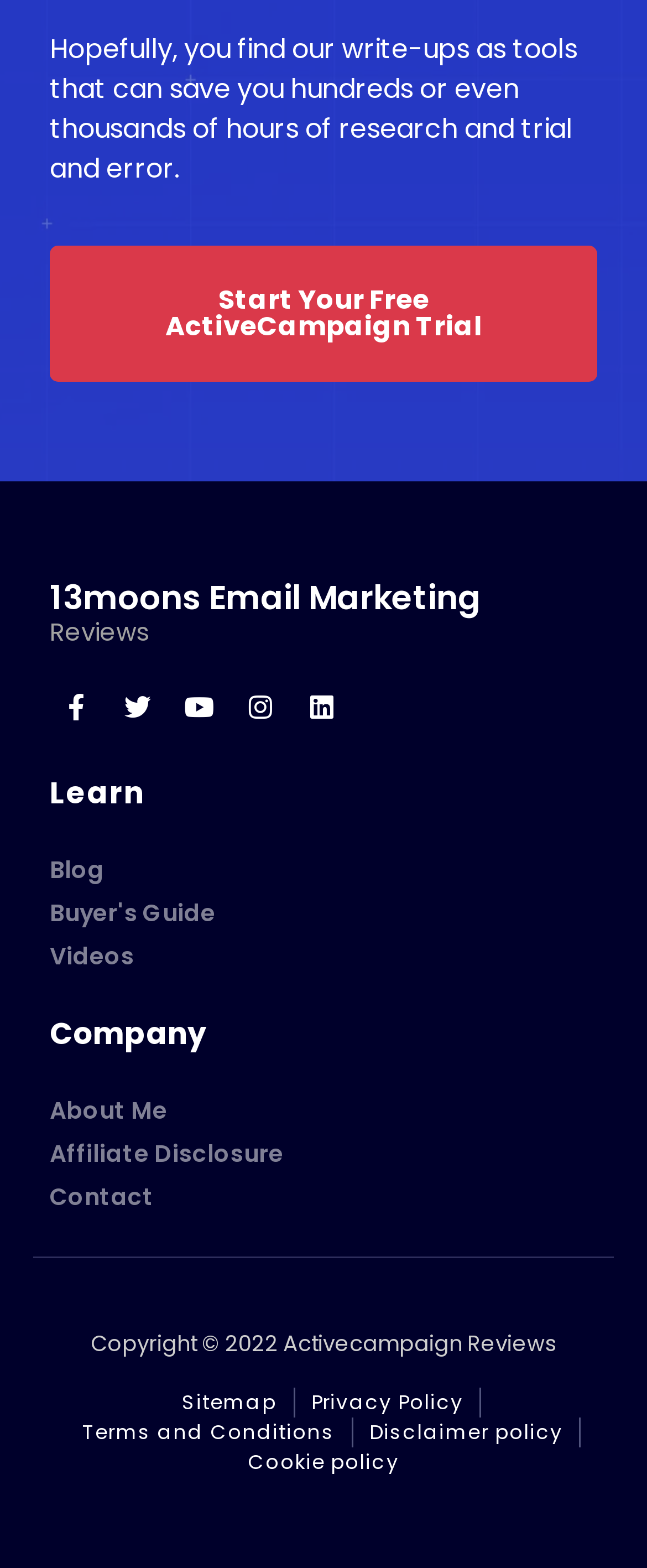How many social media links are present on the webpage?
From the details in the image, answer the question comprehensively.

I counted the number of link elements with social media icons, such as Facebook, Twitter, Youtube, Instagram, and Linkedin, which are located near each other on the webpage.